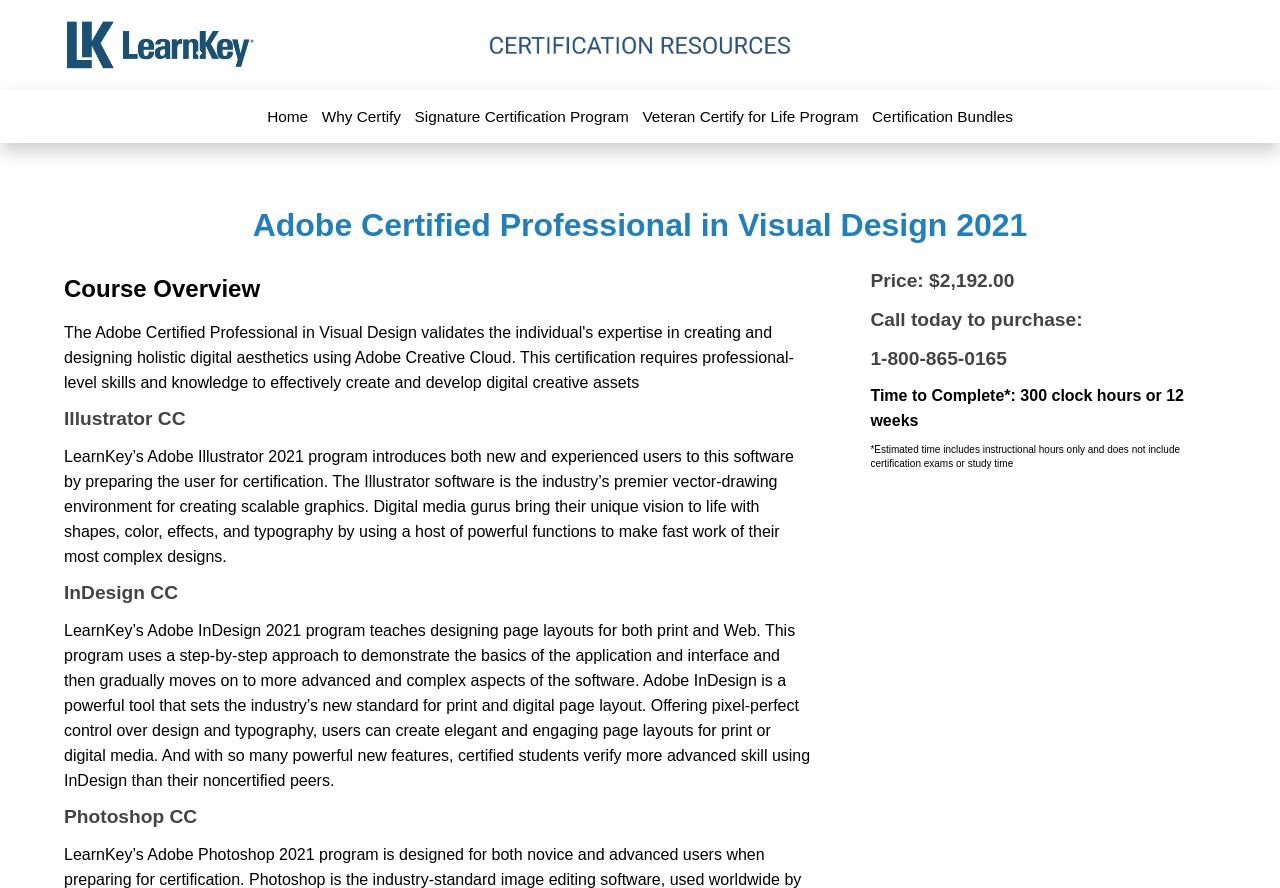Provide the bounding box coordinates of the HTML element described by the text: "Veteran Certify for Life Program". The coordinates should be in the format [left, top, right, bottom] with values between 0 and 1.

[0.502, 0.122, 0.671, 0.141]